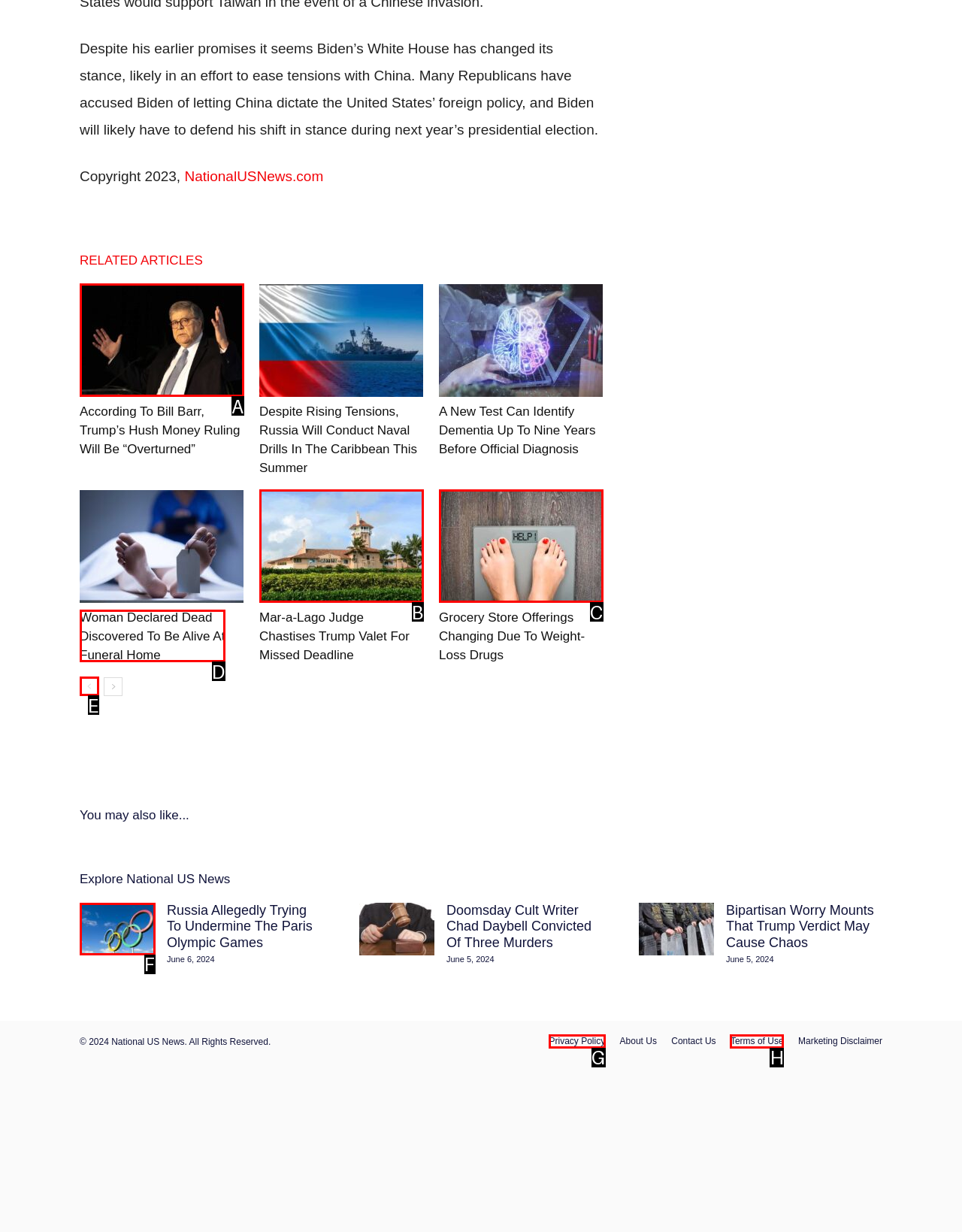Tell me which one HTML element I should click to complete the following instruction: Read article about Russia and the Paris Olympic Games
Answer with the option's letter from the given choices directly.

F